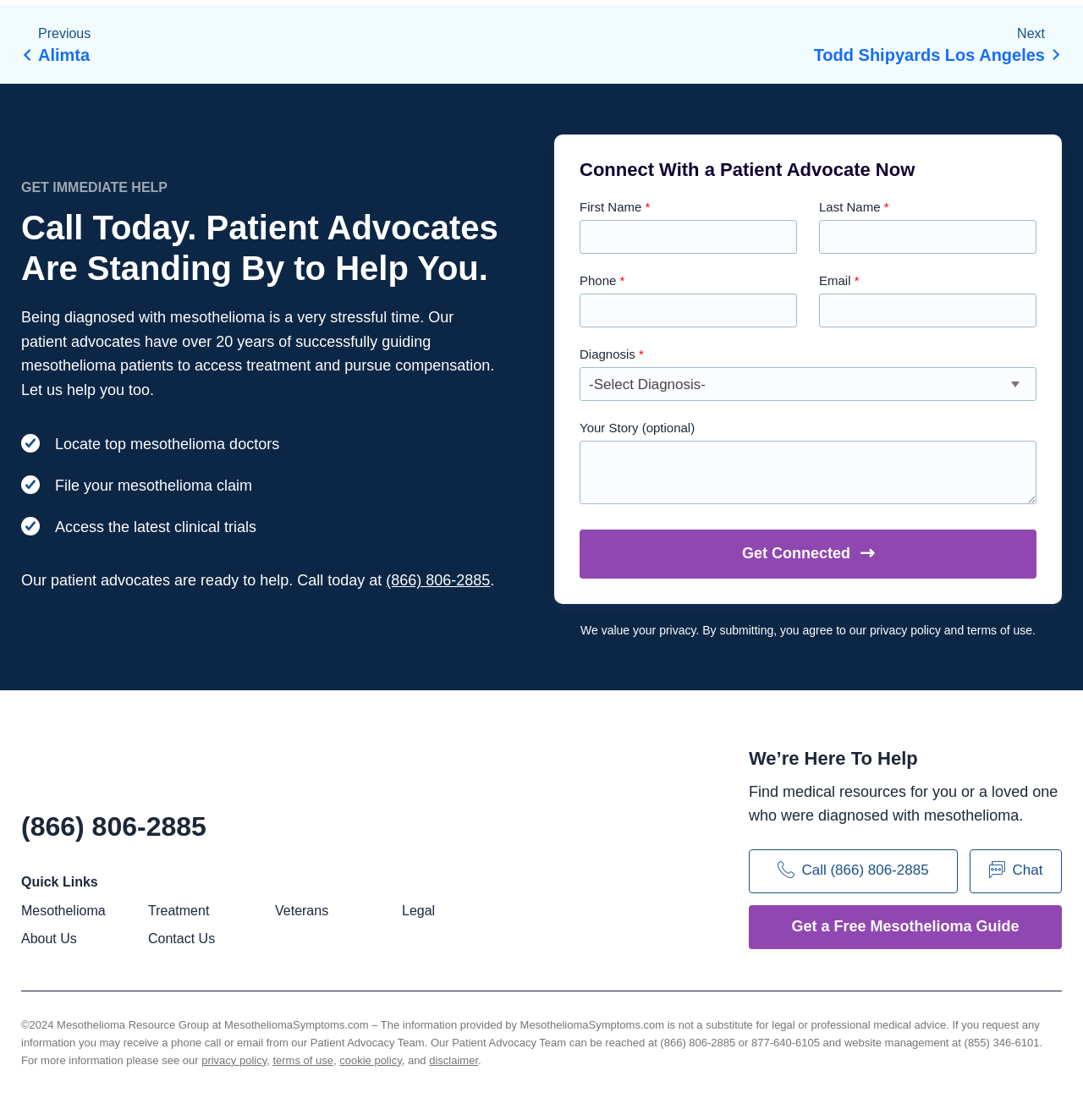Locate the bounding box coordinates of the element that should be clicked to fulfill the instruction: "Fill in the 'First Name' field".

[0.535, 0.196, 0.736, 0.227]